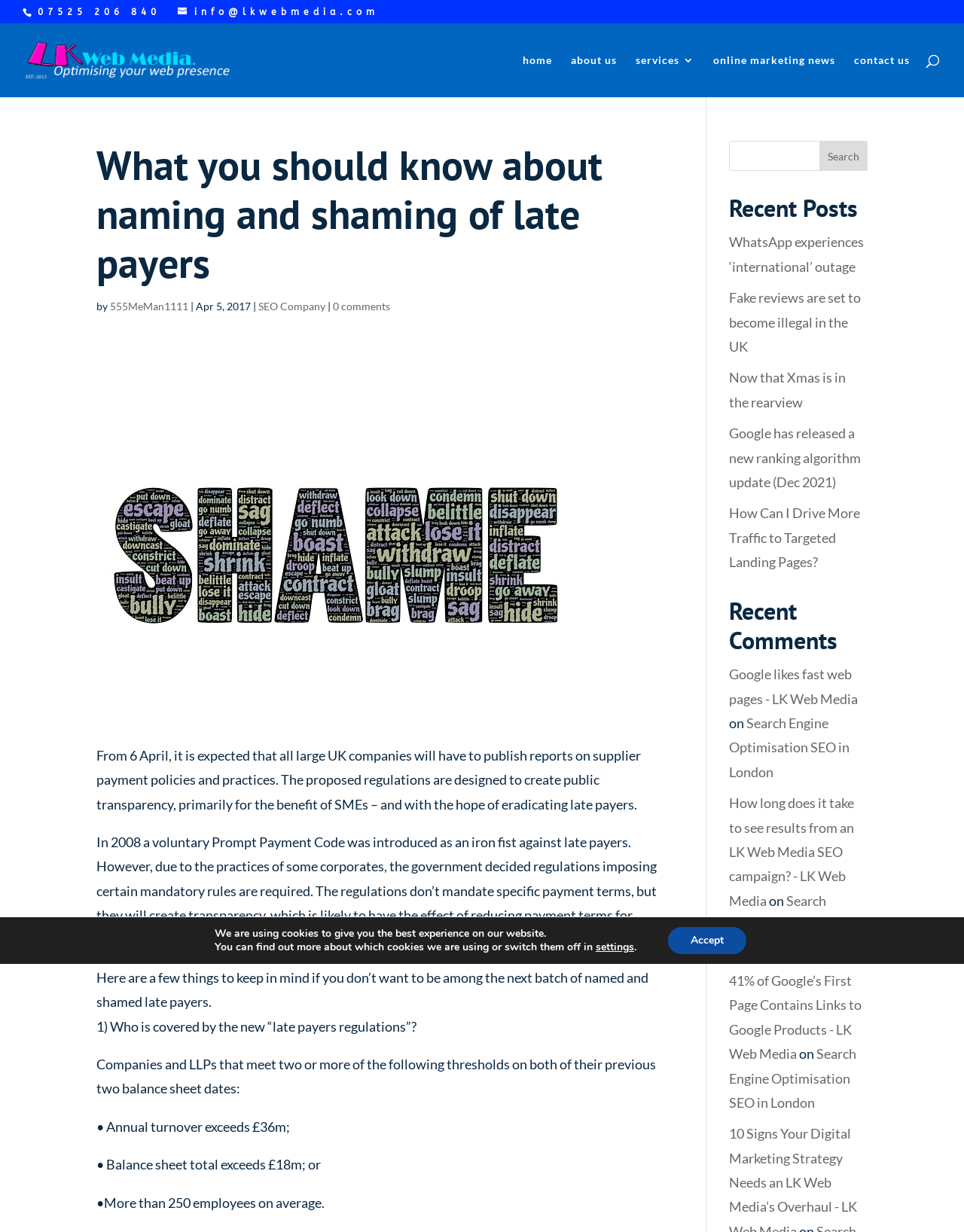Pinpoint the bounding box coordinates of the area that should be clicked to complete the following instruction: "Read about SEO Company". The coordinates must be given as four float numbers between 0 and 1, i.e., [left, top, right, bottom].

[0.268, 0.244, 0.338, 0.254]